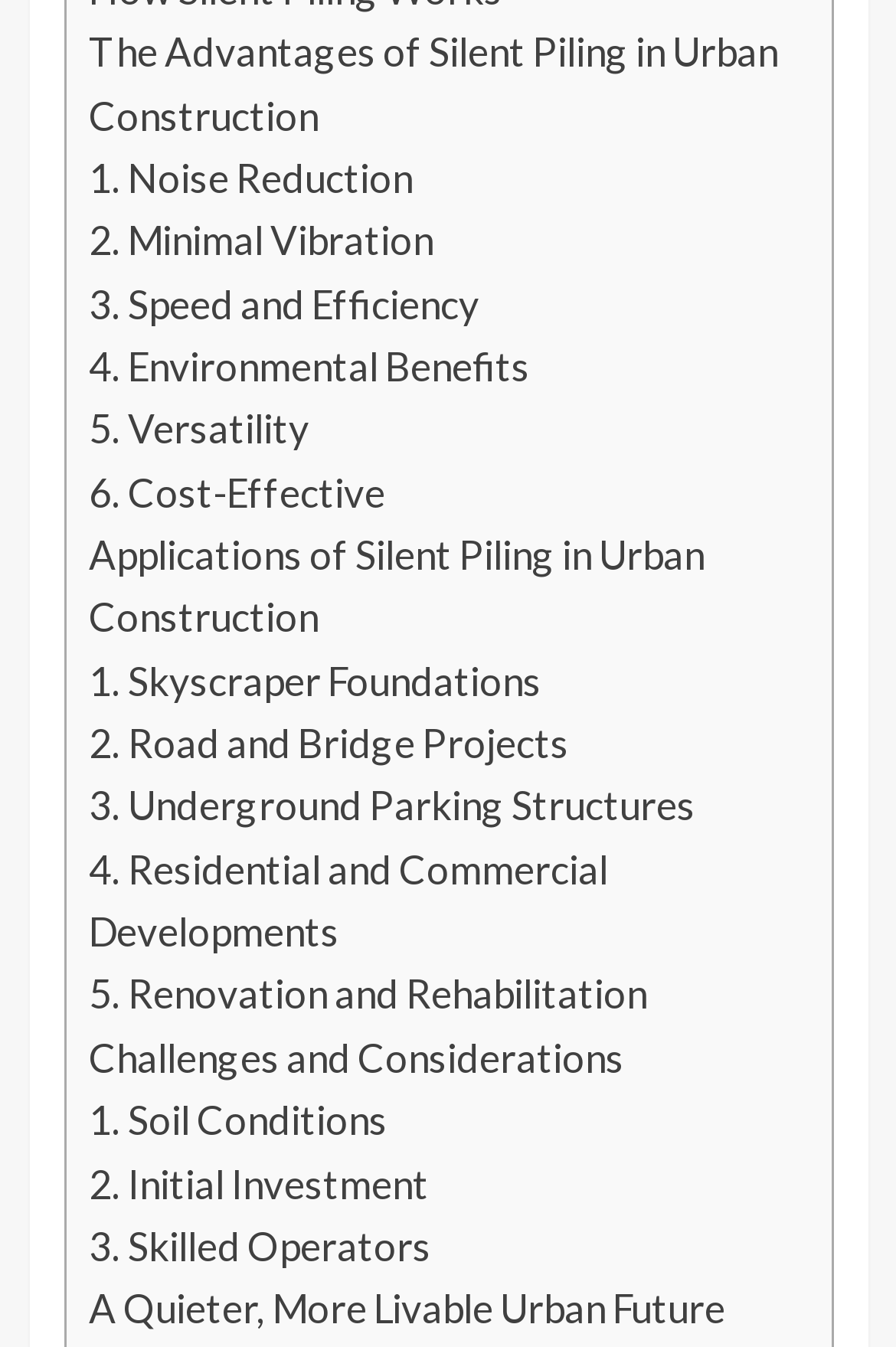Kindly determine the bounding box coordinates for the clickable area to achieve the given instruction: "Learn about noise reduction in silent piling".

[0.099, 0.114, 0.46, 0.15]